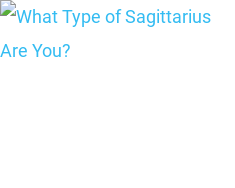Break down the image and describe every detail you can observe.

The image features a captivating visual that corresponds to the article titled "What Type of Sagittarius Are You?". This article likely explores various traits, characteristics, and insights associated with individuals born under the Sagittarius zodiac sign. Accompanying the title, which is presented in a vibrant blue font, is a graphic that enhances the theme of astrology and reflects the essence of Sagittarius. Positioned prominently in the layout, the image entices readers to delve into the content, promising a deeper understanding of the diverse personalities within this astrological sign. The article was published on November 21, 2022, indicating its relevance and timeliness for astrology enthusiasts.